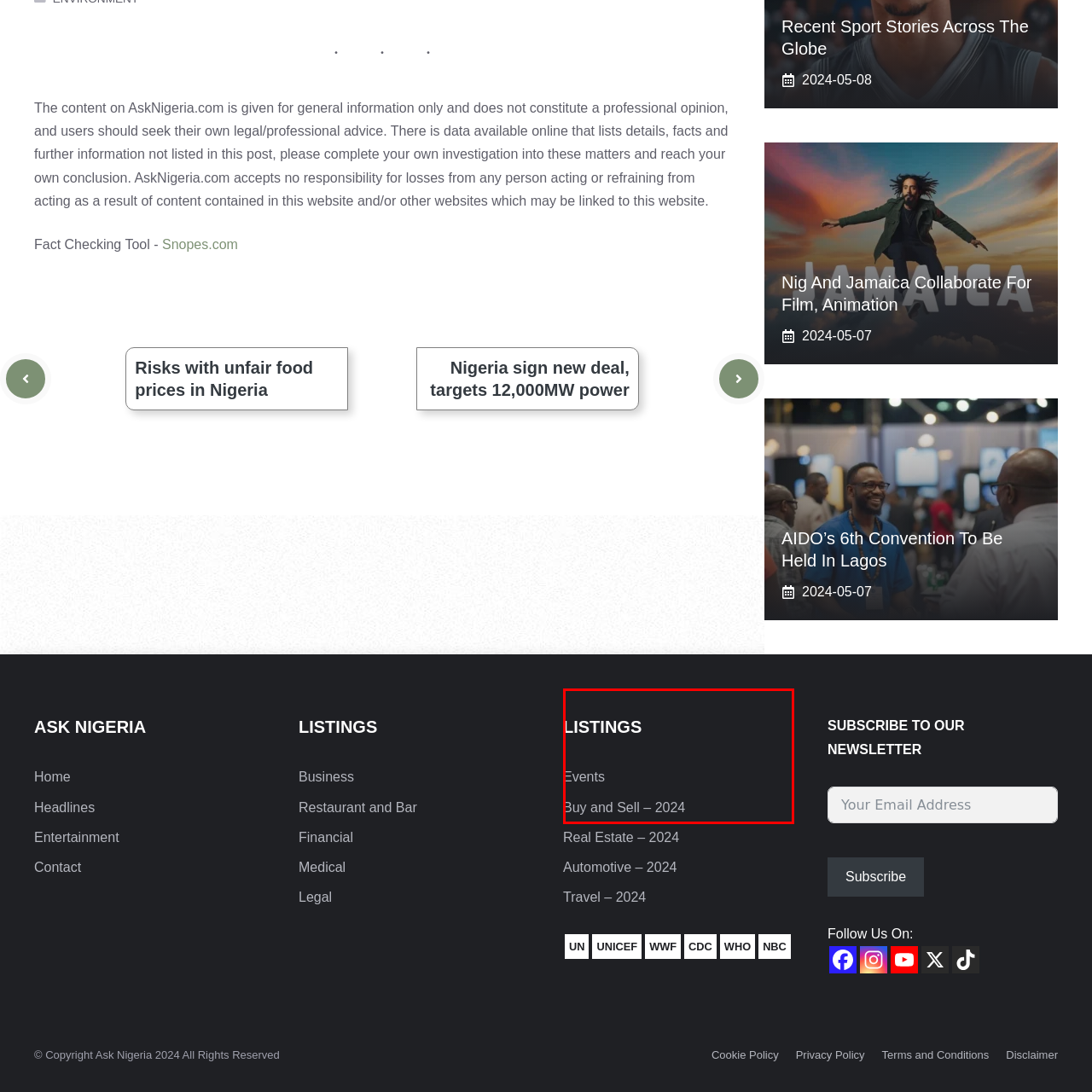What is the purpose of the layout design?
Inspect the highlighted part of the image and provide a single word or phrase as your answer.

easy navigation